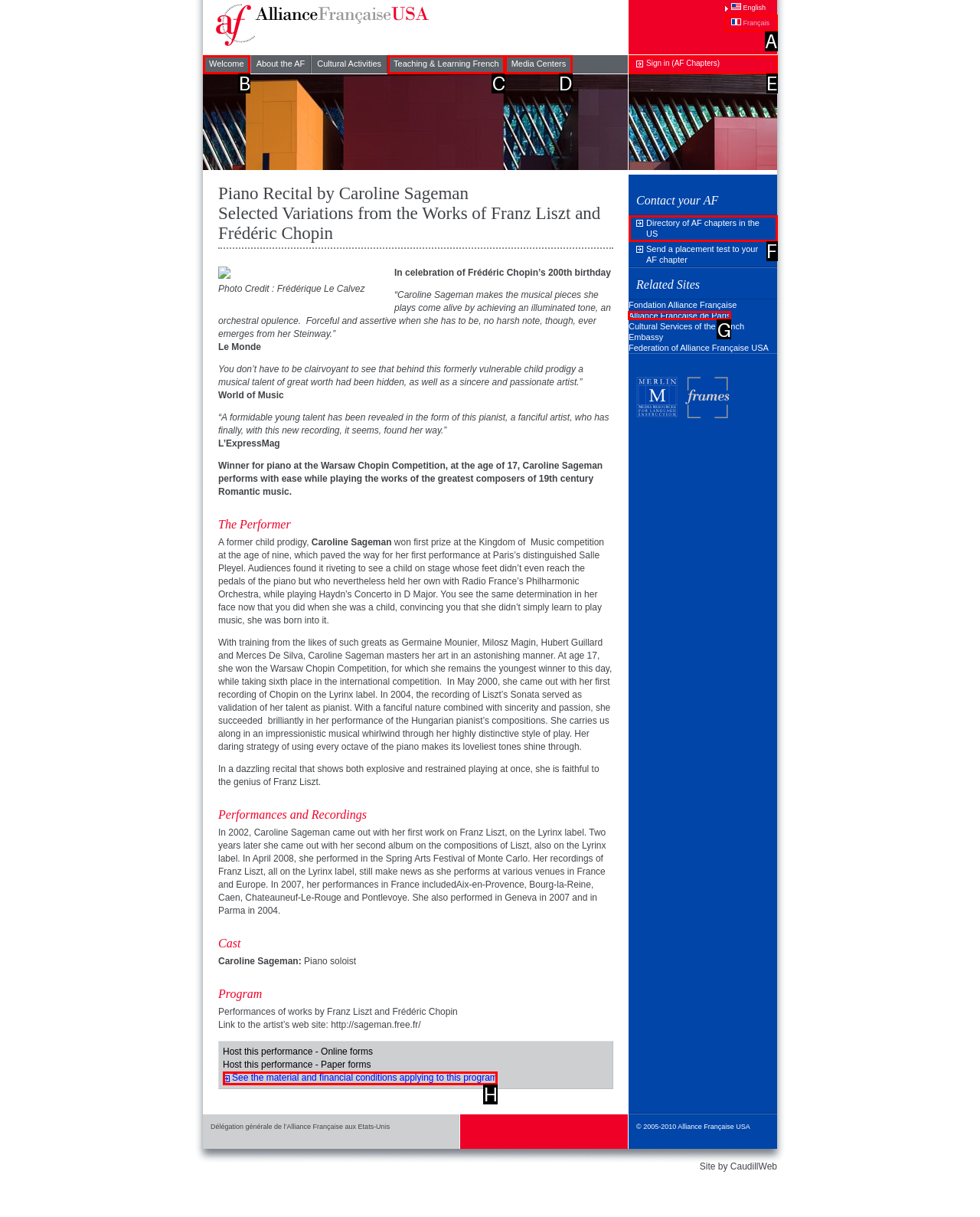What option should I click on to execute the task: Search for something? Give the letter from the available choices.

None